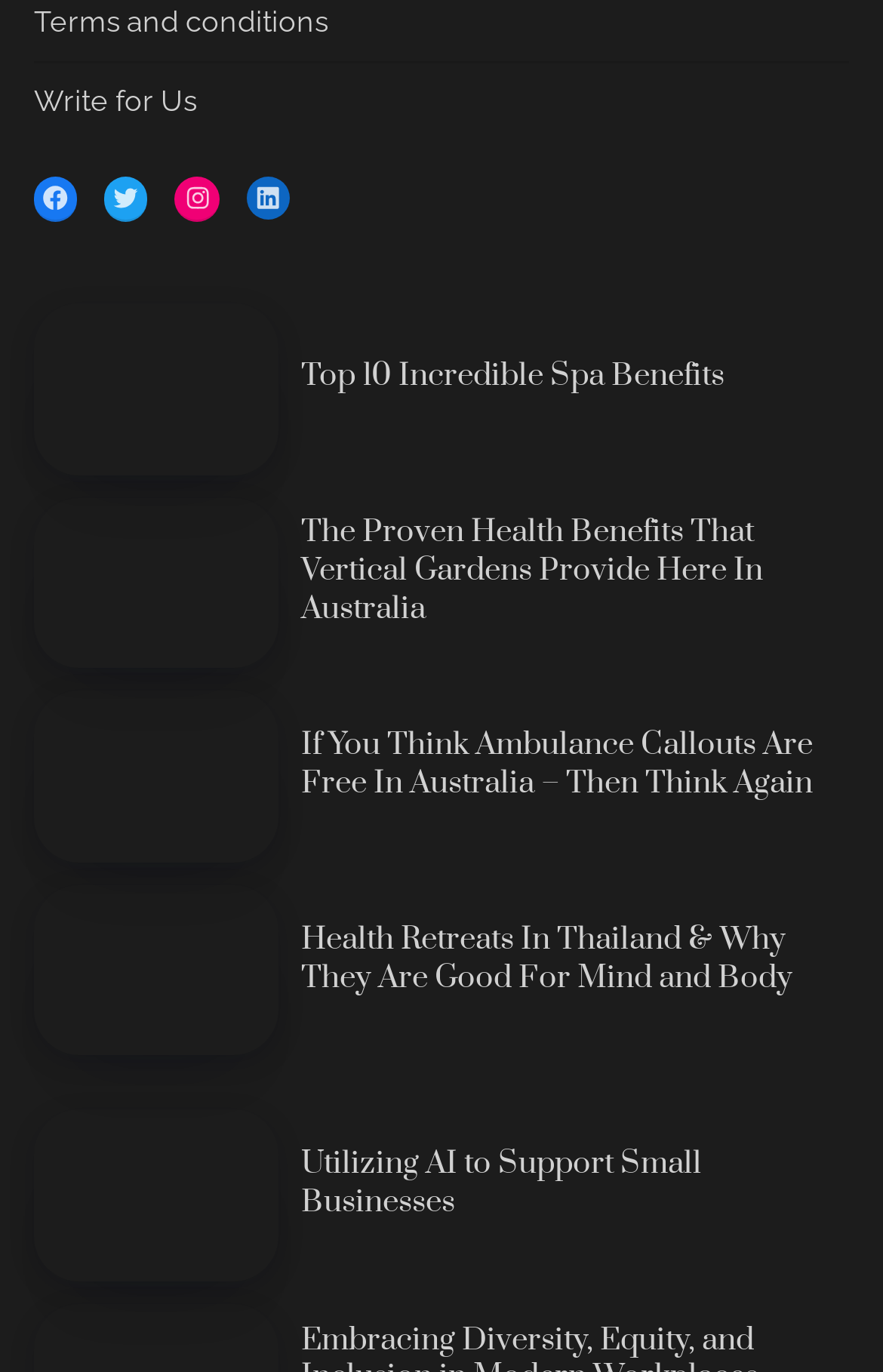What is the topic of the first article?
Please look at the screenshot and answer in one word or a short phrase.

Spa Benefits